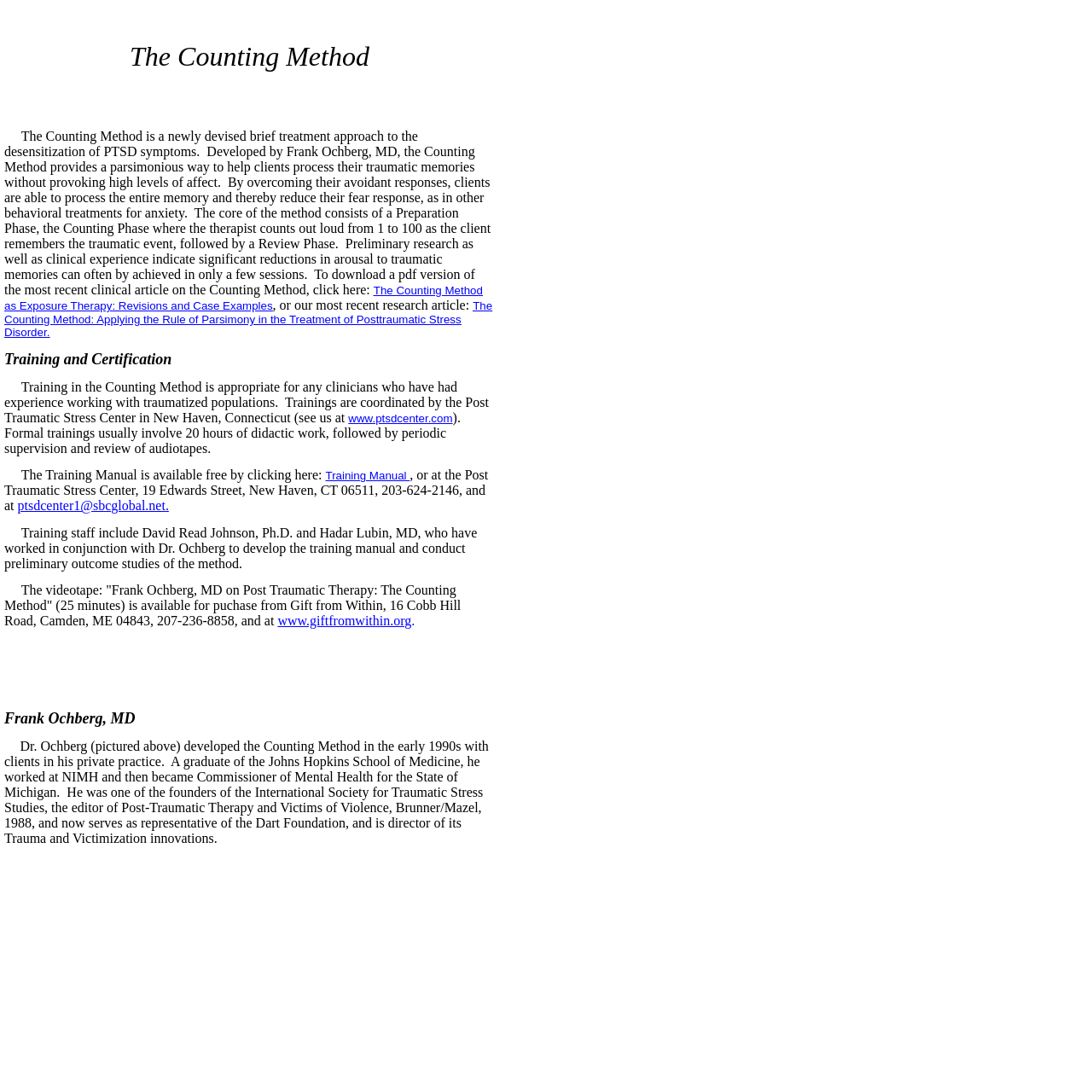Based on the image, give a detailed response to the question: Who developed the Counting Method?

I found the answer by reading the text in the LayoutTableCell elements, which mention that Dr. Ochberg developed the Counting Method in the early 1990s with clients in his private practice.